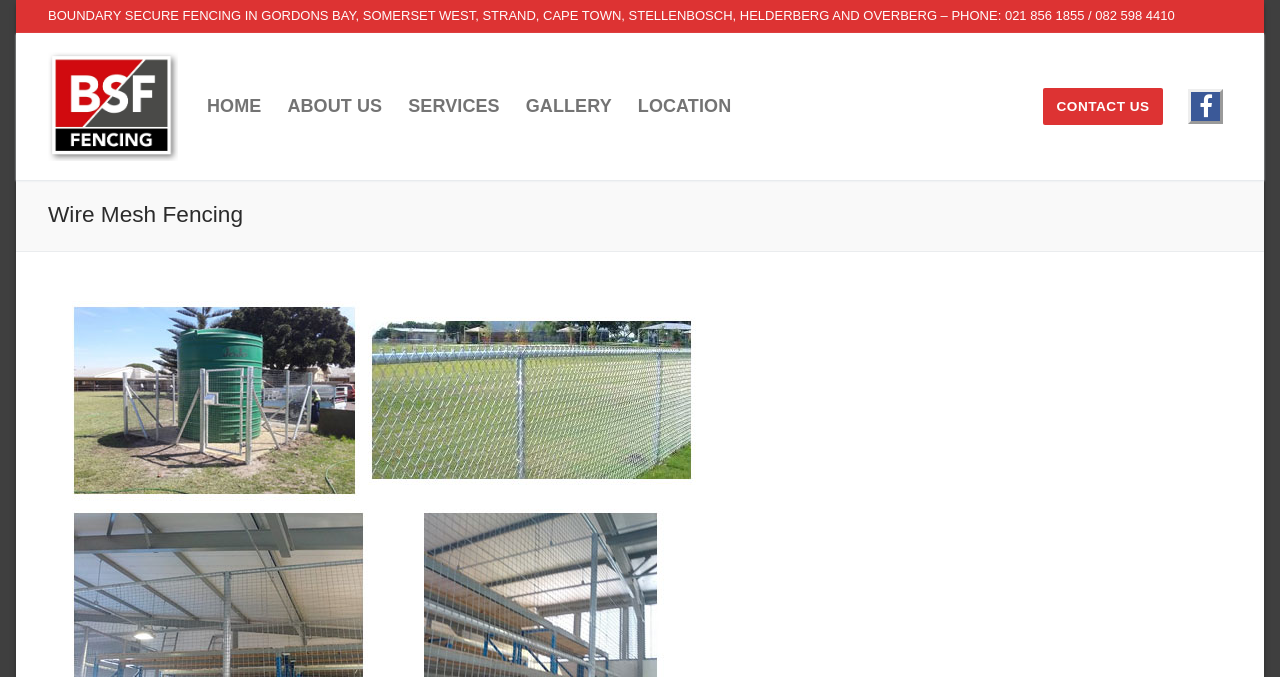Use a single word or phrase to answer the question: 
What is the phone number to contact BSF?

021 856 1855 / 082 598 4410